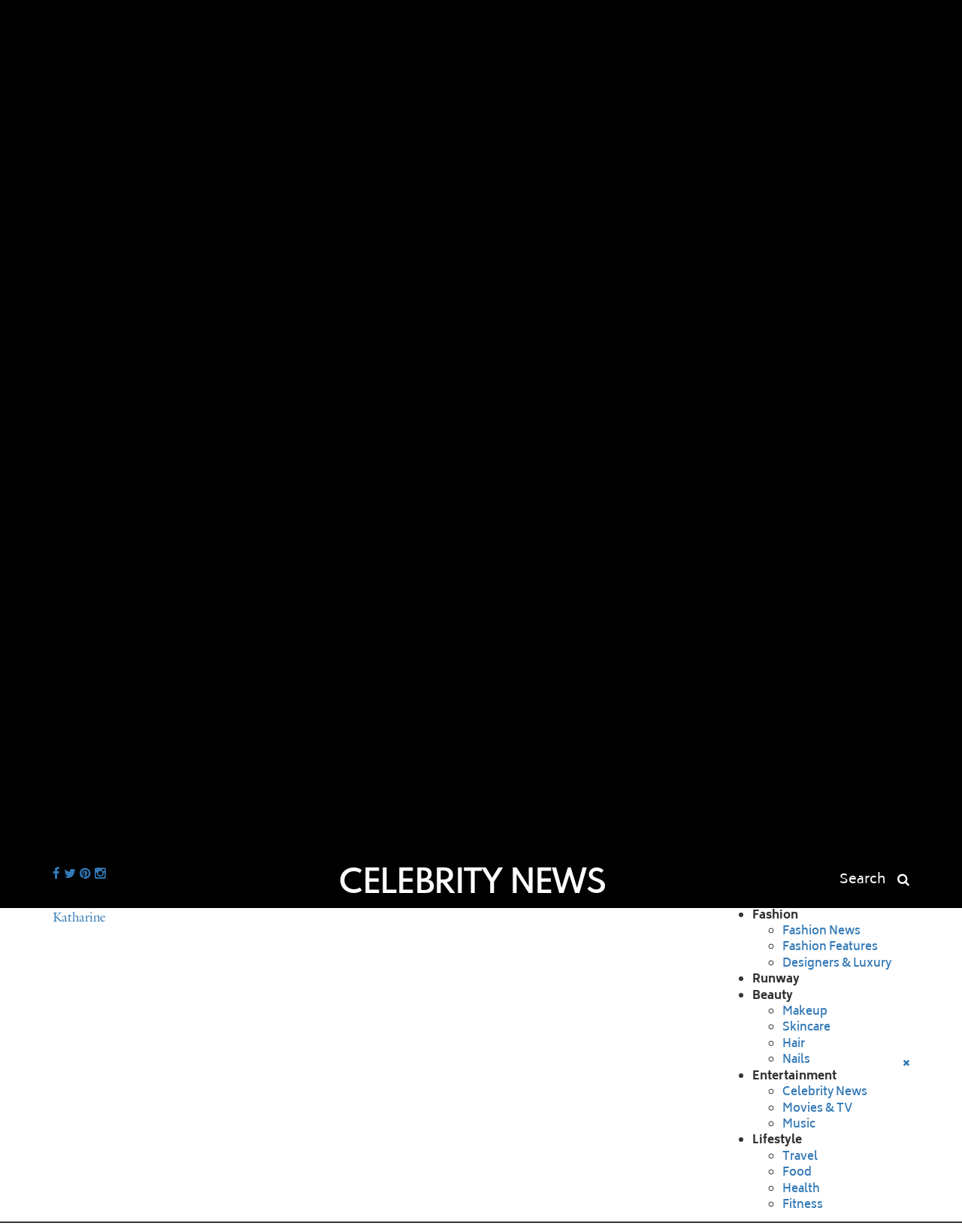What is the category of news about Katharine?
Look at the image and answer the question with a single word or phrase.

Celebrity News